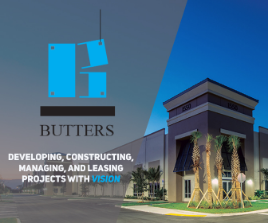What is the focus of Butters' projects?
Please analyze the image and answer the question with as much detail as possible.

The image features a sleek photograph of a building showcasing modern architecture illuminated by outdoor lighting, highlighting the company's commitment to high-quality projects.